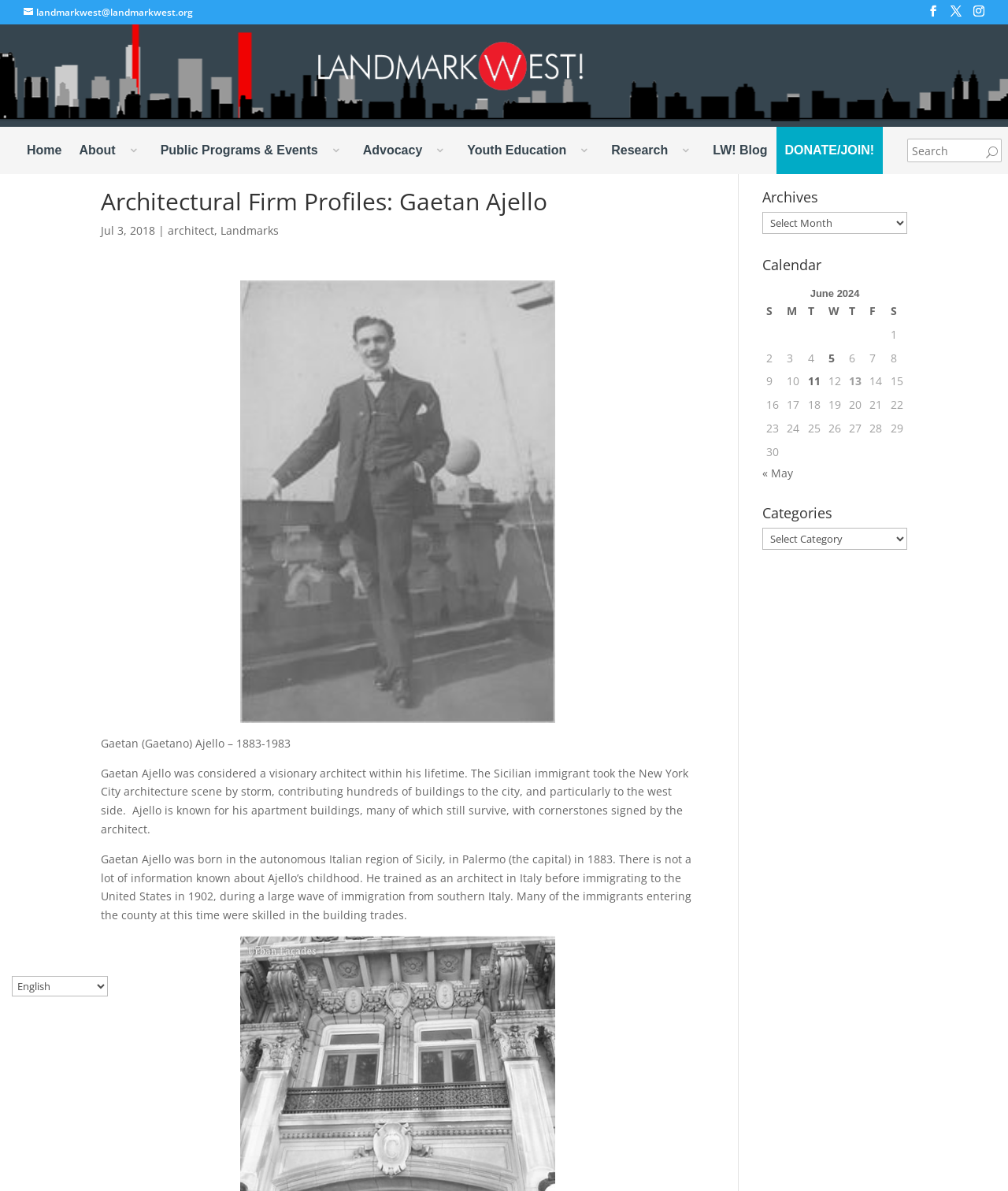Please identify the bounding box coordinates of the clickable element to fulfill the following instruction: "Read about Gaetan Ajello". The coordinates should be four float numbers between 0 and 1, i.e., [left, top, right, bottom].

[0.1, 0.618, 0.288, 0.63]